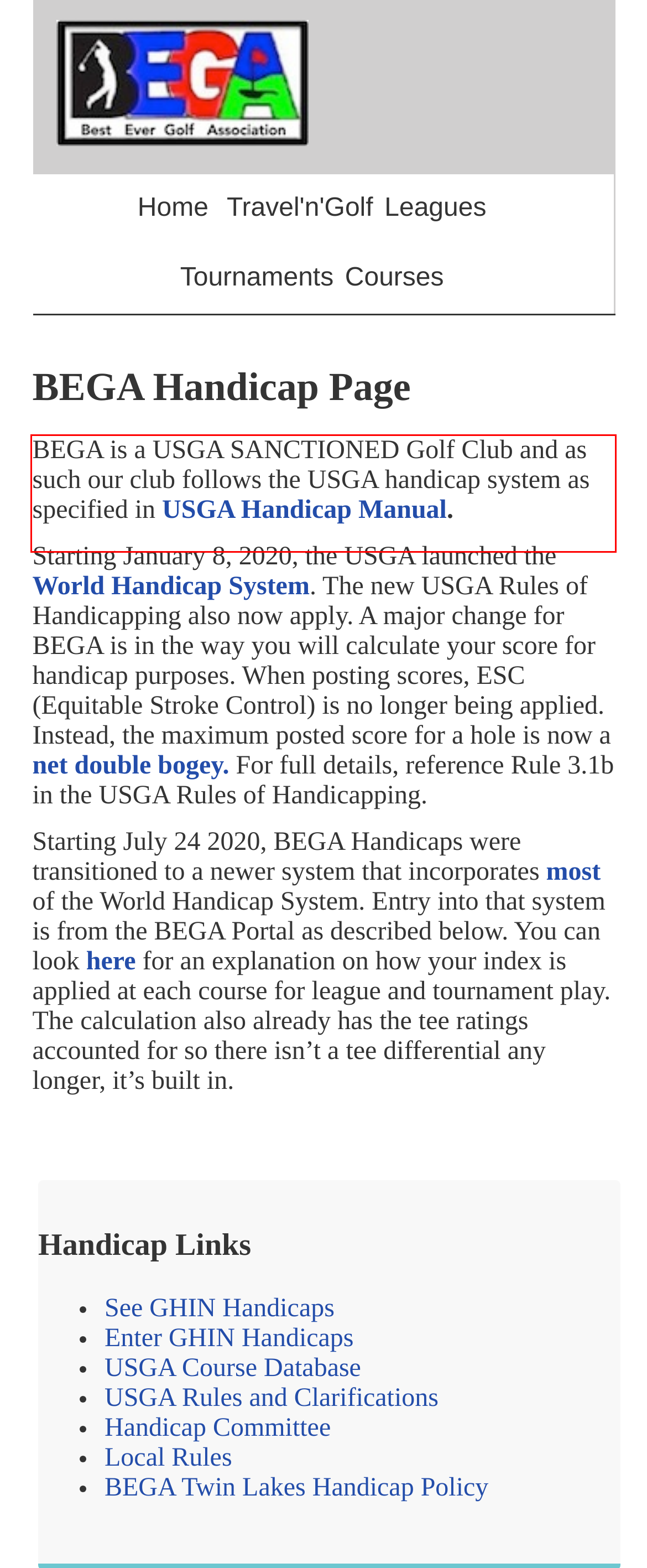Examine the screenshot of the webpage, locate the red bounding box, and perform OCR to extract the text contained within it.

BEGA is a USGA SANCTIONED Golf Club and as such our club follows the USGA handicap system as specified in USGA Handicap Manual.